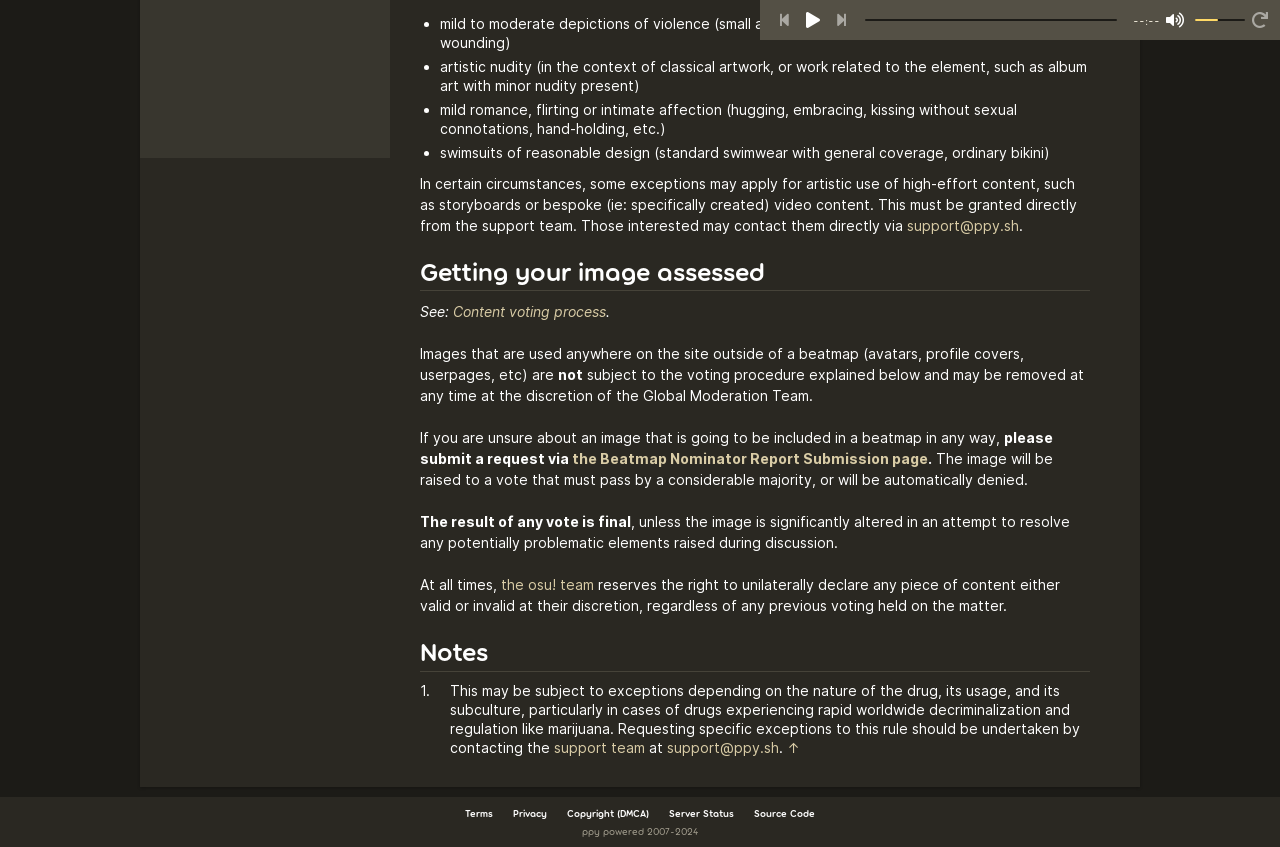Locate the bounding box coordinates of the clickable area needed to fulfill the instruction: "Click the support link".

[0.709, 0.256, 0.796, 0.276]